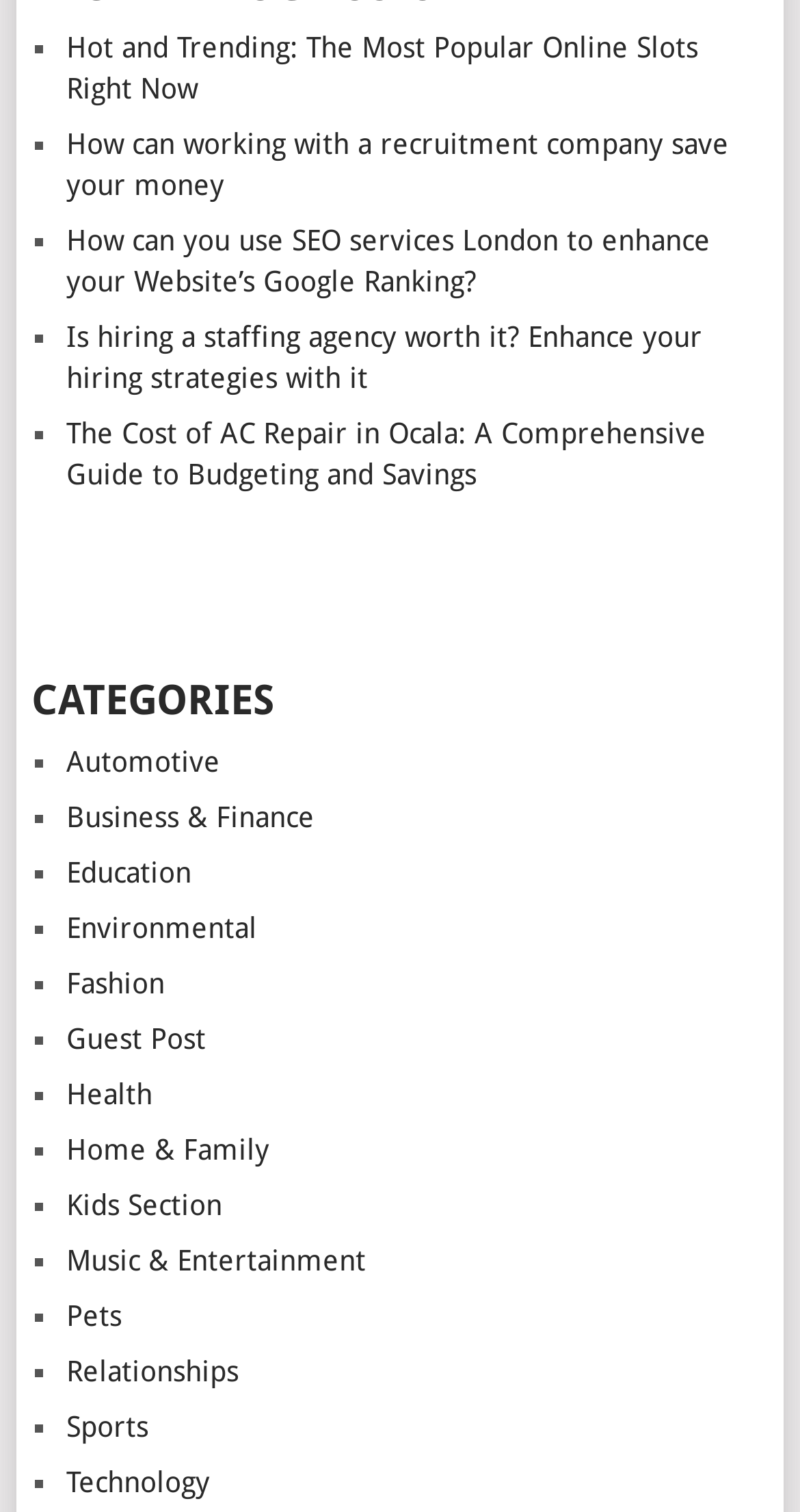Determine the coordinates of the bounding box for the clickable area needed to execute this instruction: "Browse the Health category".

[0.083, 0.713, 0.19, 0.735]